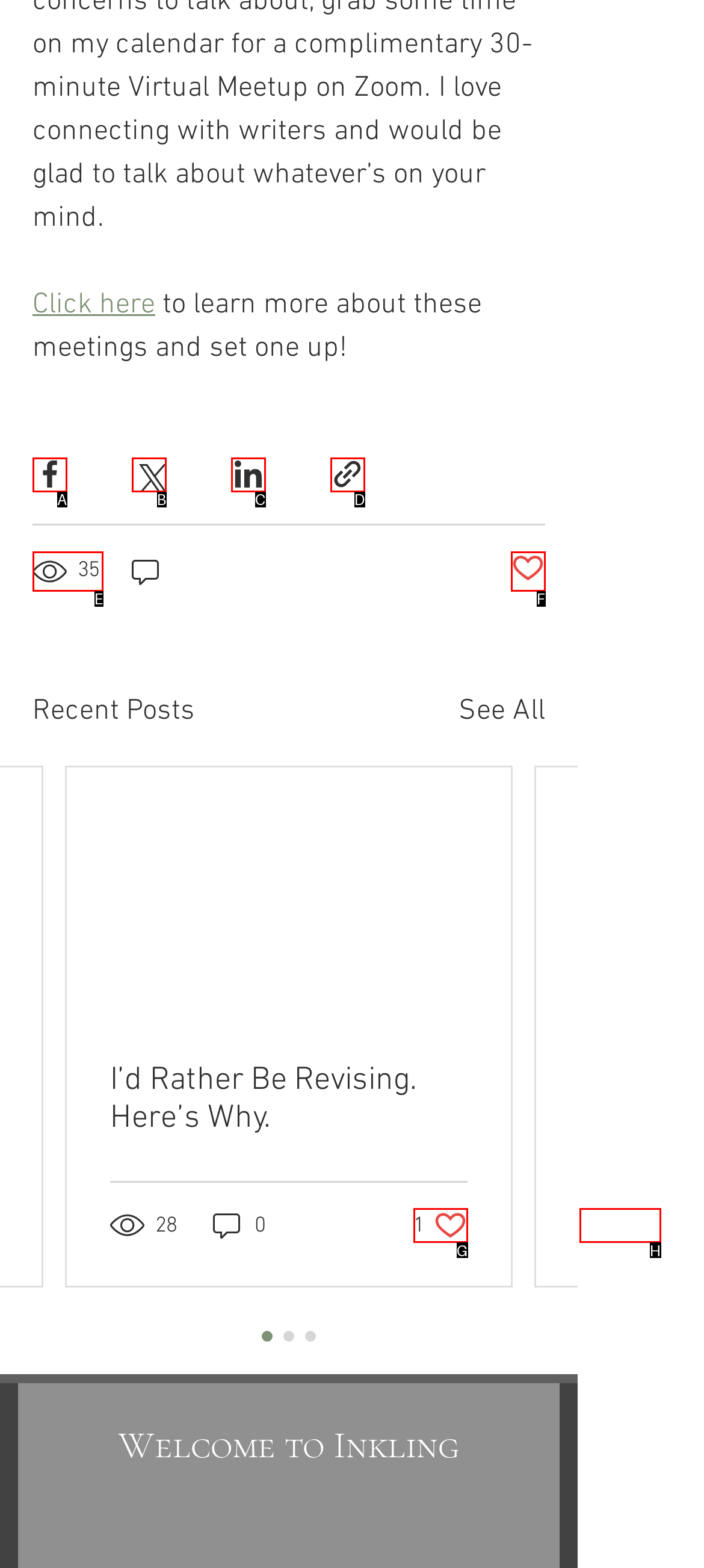Given the description: Post not marked as liked
Identify the letter of the matching UI element from the options.

F